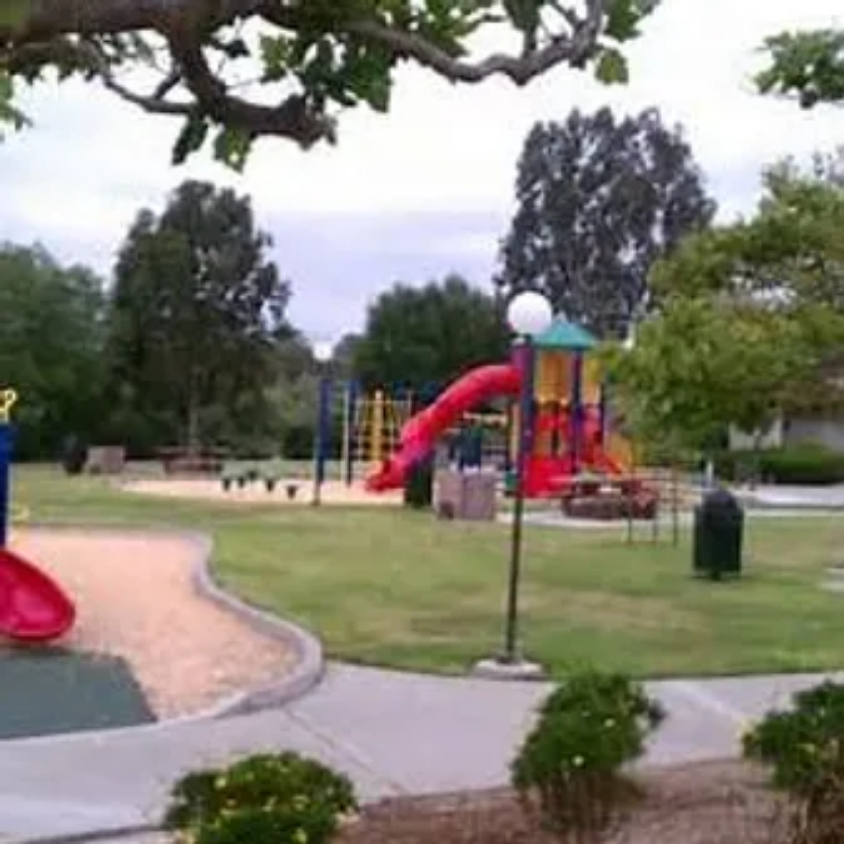Offer a detailed caption for the image presented.

The image showcases a vibrant playground set in a lush park environment, featuring a prominent red slide and climbing structures. The playground is surrounded by green grass and trees, providing a natural backdrop. In the distance, children can be seen playing, enjoying the accessible play equipment. The area is also equipped with picnic tables, making it an inviting spot for families. A pathway runs through the park, bordered by neatly trimmed shrubs, encouraging visitors to explore the recreational space. This serene setting is perfect for outdoor activities and community gatherings, reflecting a welcoming atmosphere for all ages.